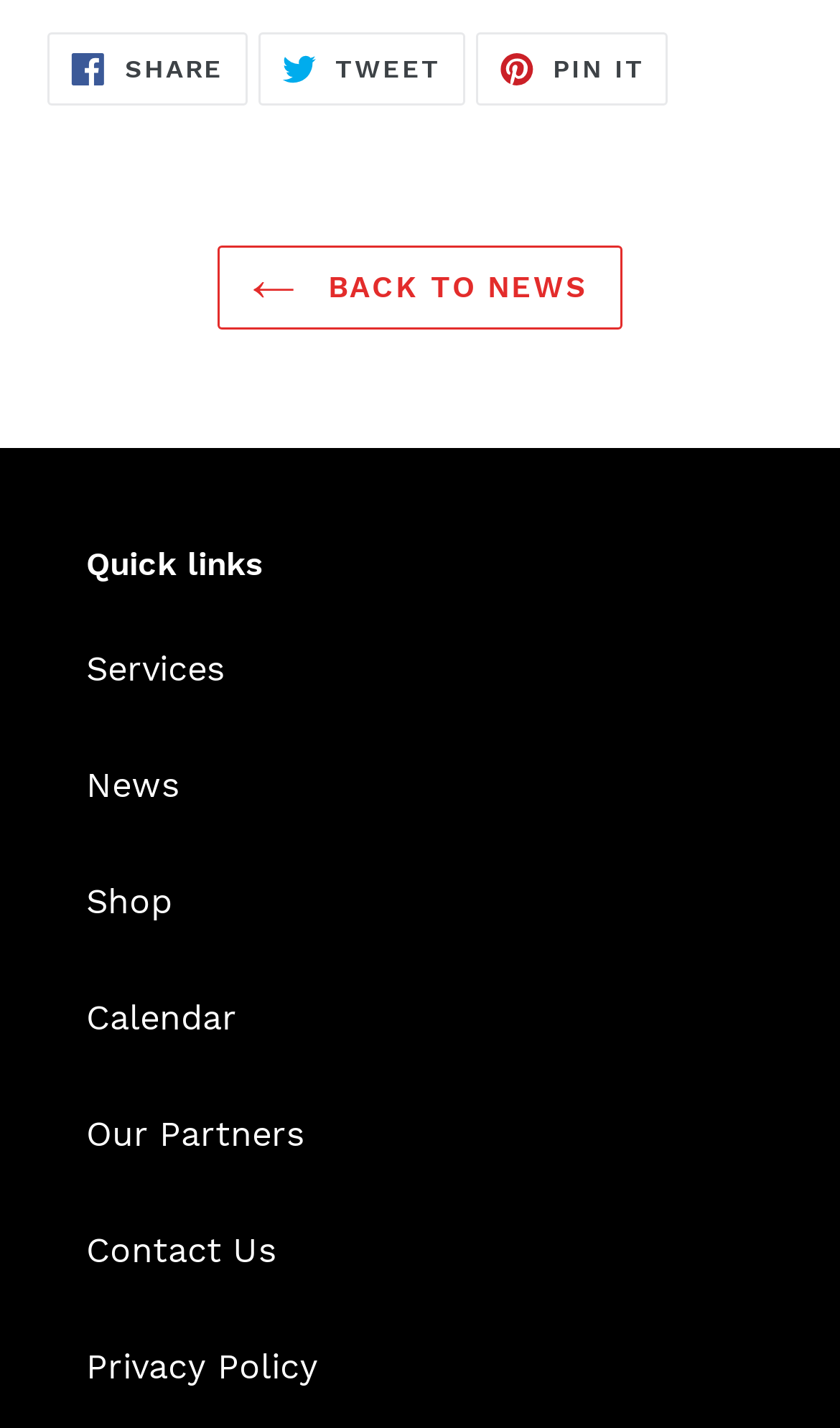Where is the 'BACK TO NEWS' link located?
Please respond to the question with a detailed and informative answer.

The 'BACK TO NEWS' link has a bounding box with y-coordinates [0.172, 0.231], which indicates that it is located in the middle of the page, vertically.